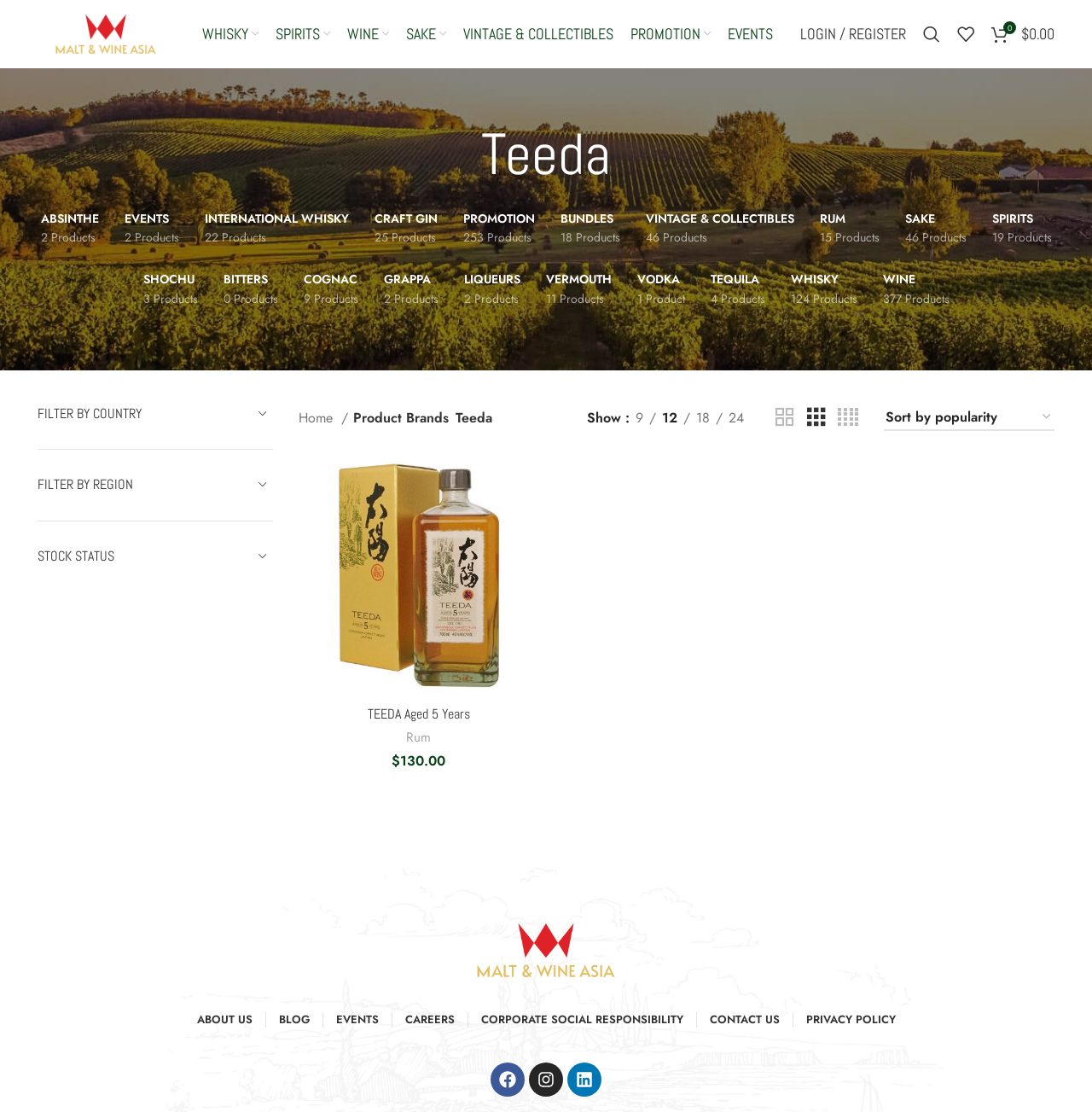What is the function of the 'FILTER BY COUNTRY' section?
Based on the image content, provide your answer in one word or a short phrase.

Filter products by country